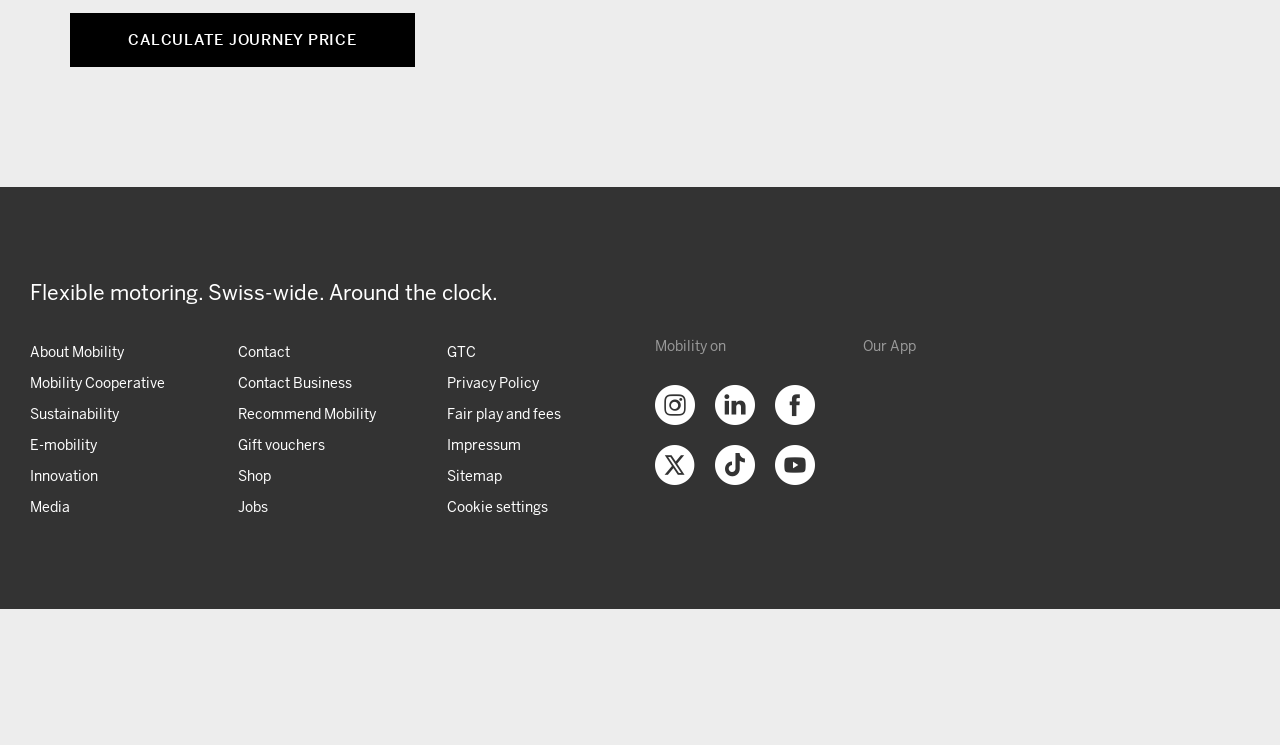What is the theme of the website?
Using the image, give a concise answer in the form of a single word or short phrase.

Mobility